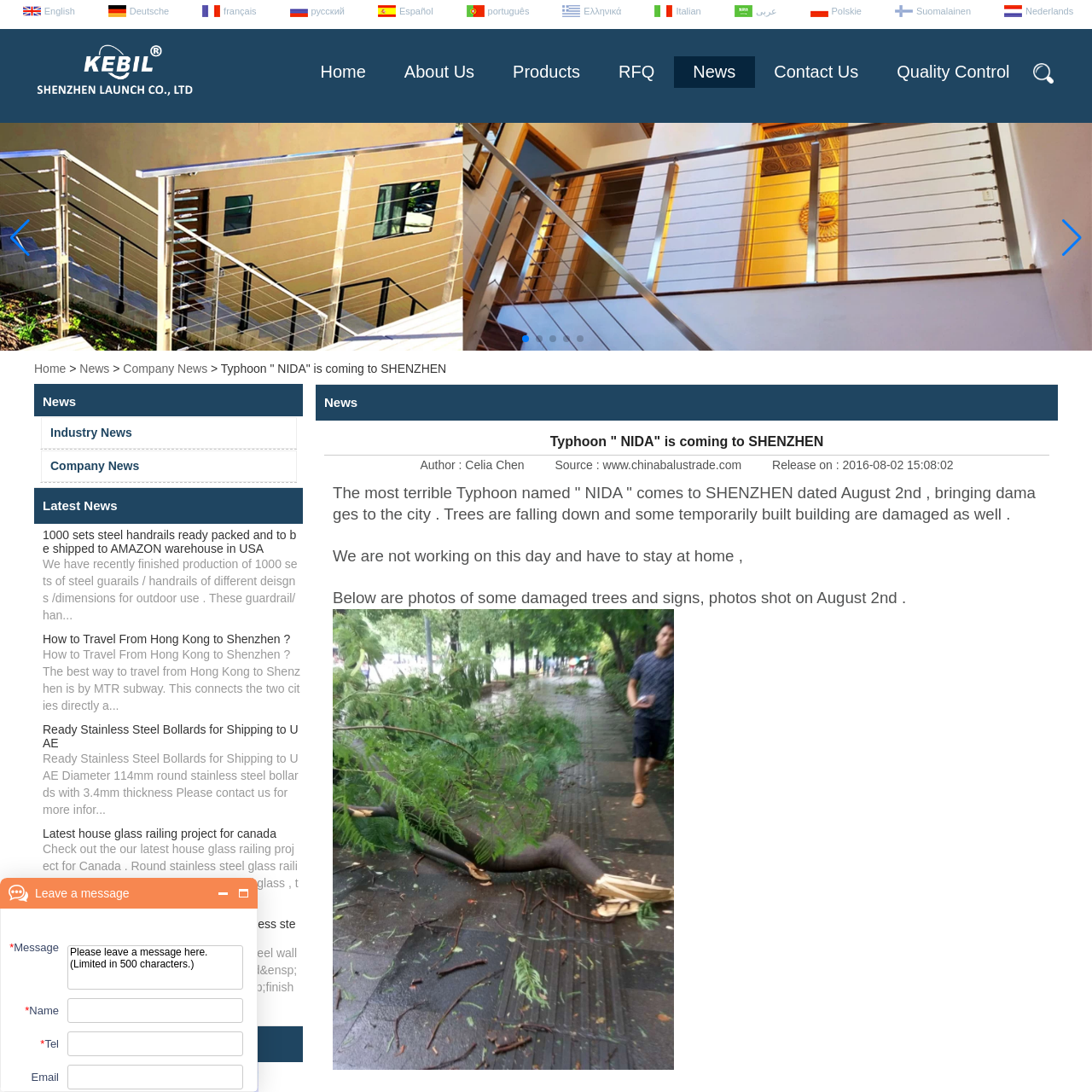Analyze the image encased in the red boundary, What type of tone does the webpage convey?
 Respond using a single word or phrase.

Professional